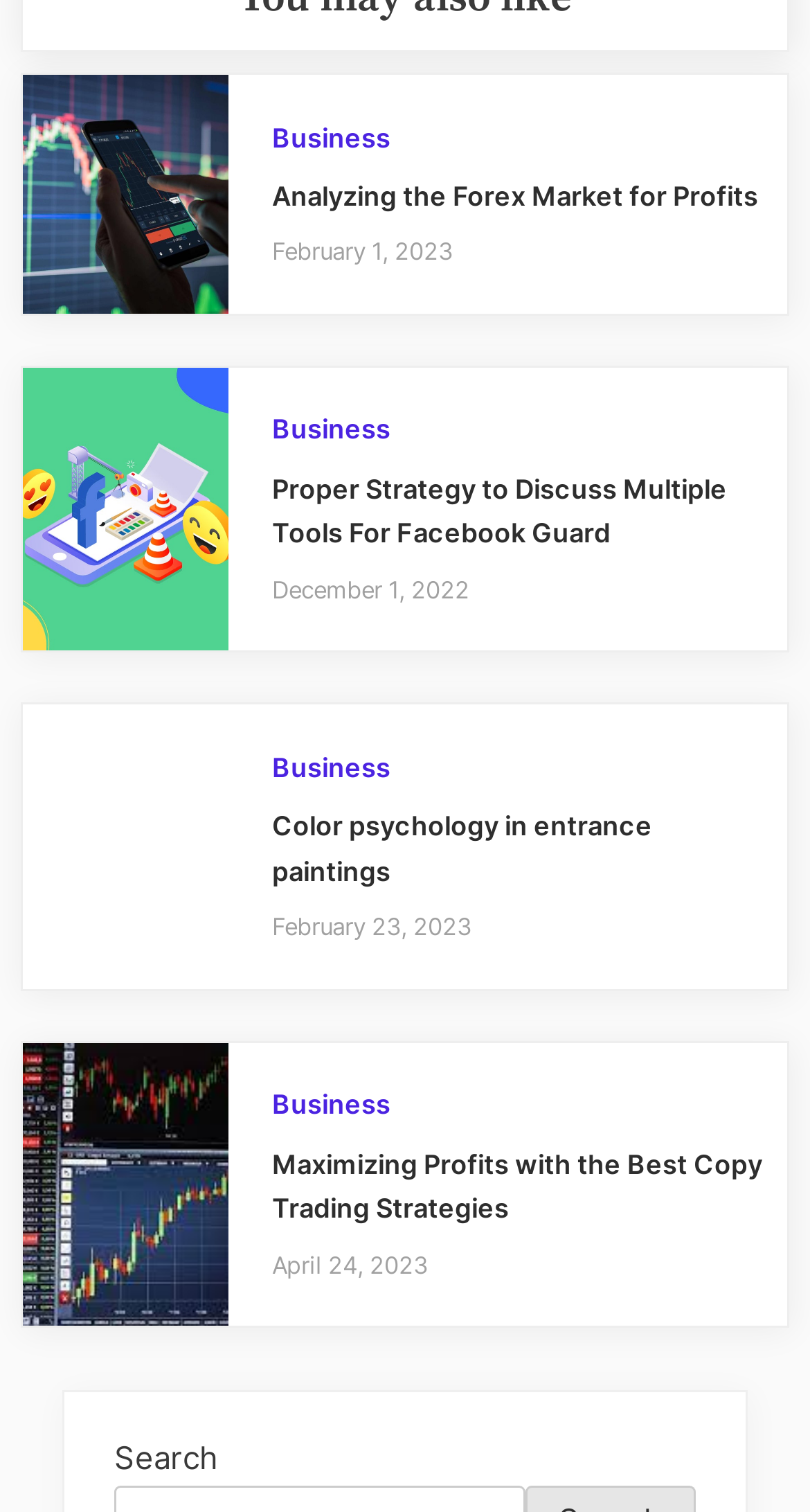Please determine the bounding box coordinates of the element to click in order to execute the following instruction: "Search for something". The coordinates should be four float numbers between 0 and 1, specified as [left, top, right, bottom].

[0.141, 0.951, 0.269, 0.977]